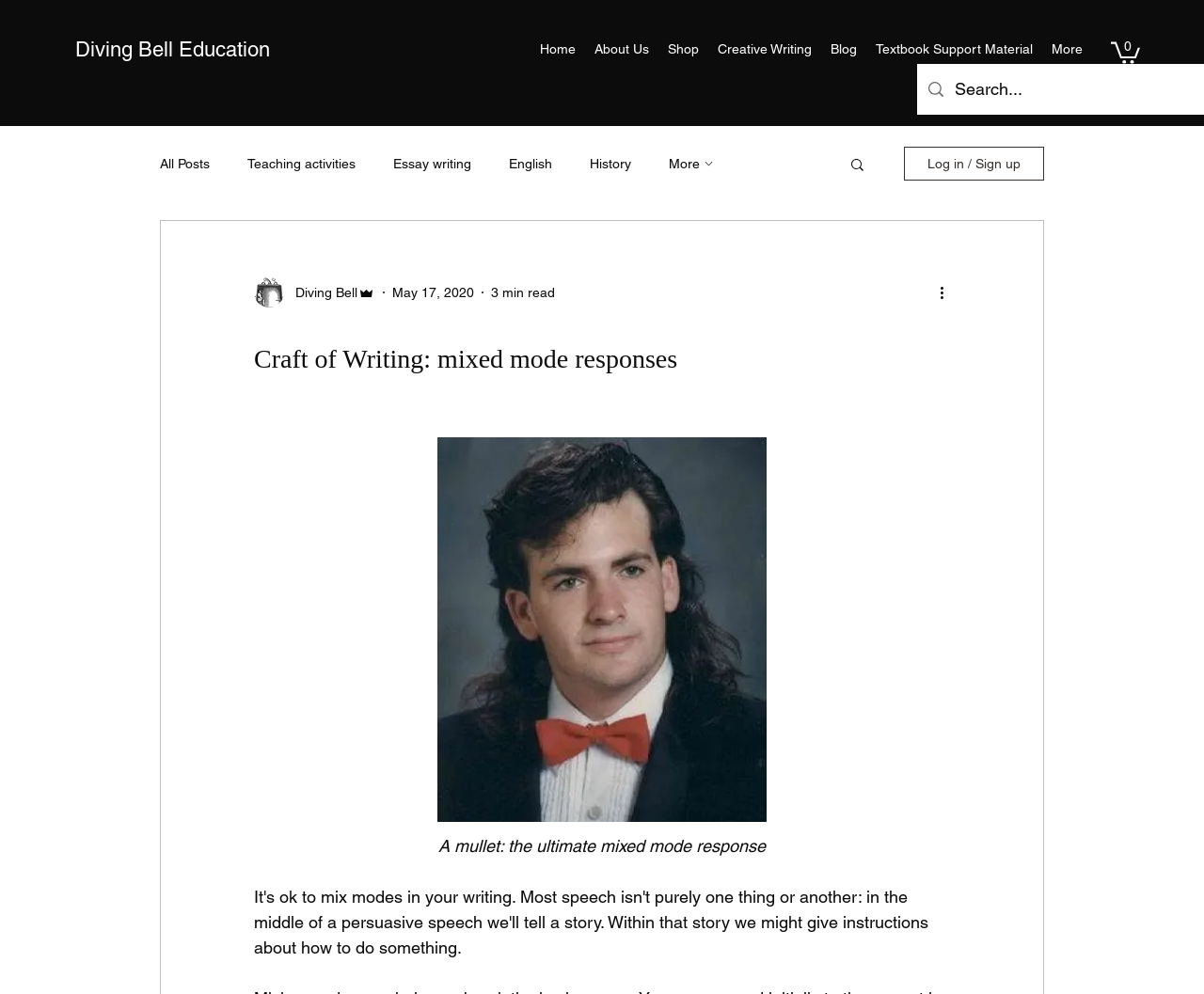How many navigation links are there? Based on the screenshot, please respond with a single word or phrase.

8